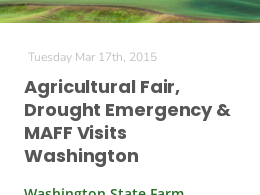Answer the following in one word or a short phrase: 
What is the source of the report?

Washington State Farm Bureau